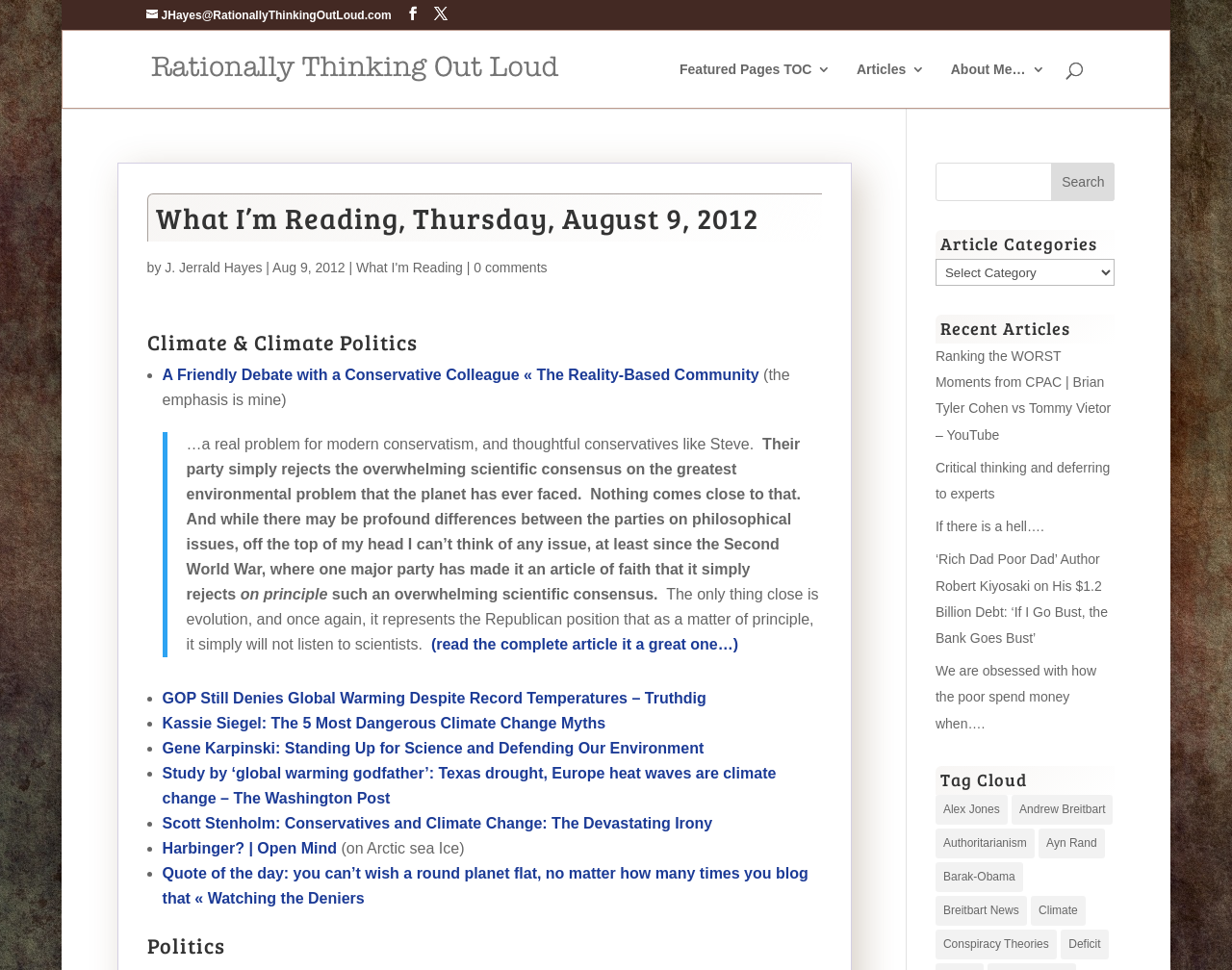From the given element description: "Andrew Breitbart", find the bounding box for the UI element. Provide the coordinates as four float numbers between 0 and 1, in the order [left, top, right, bottom].

[0.821, 0.819, 0.904, 0.85]